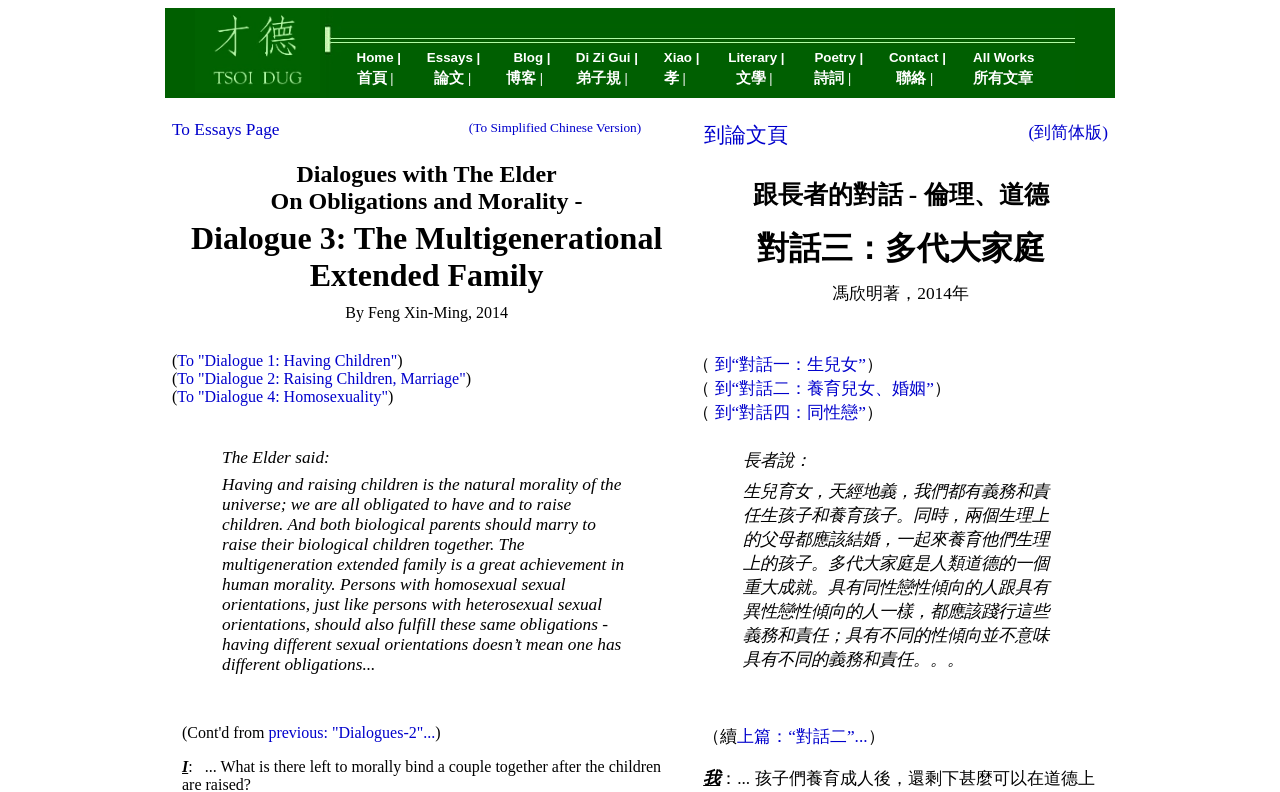Identify the bounding box coordinates of the part that should be clicked to carry out this instruction: "View All Works".

[0.76, 0.063, 0.808, 0.082]